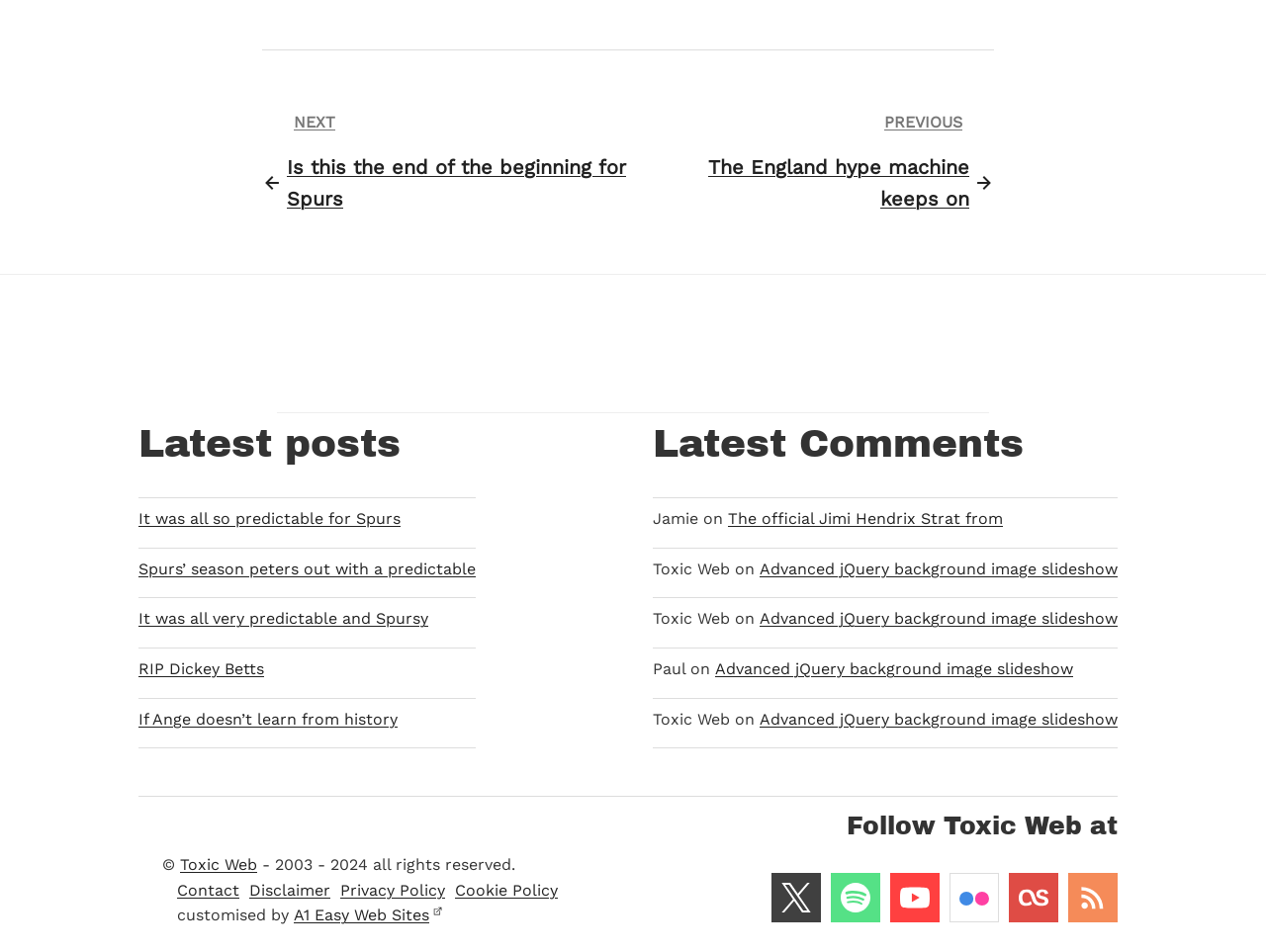How many latest posts are displayed?
Look at the image and respond with a one-word or short-phrase answer.

5